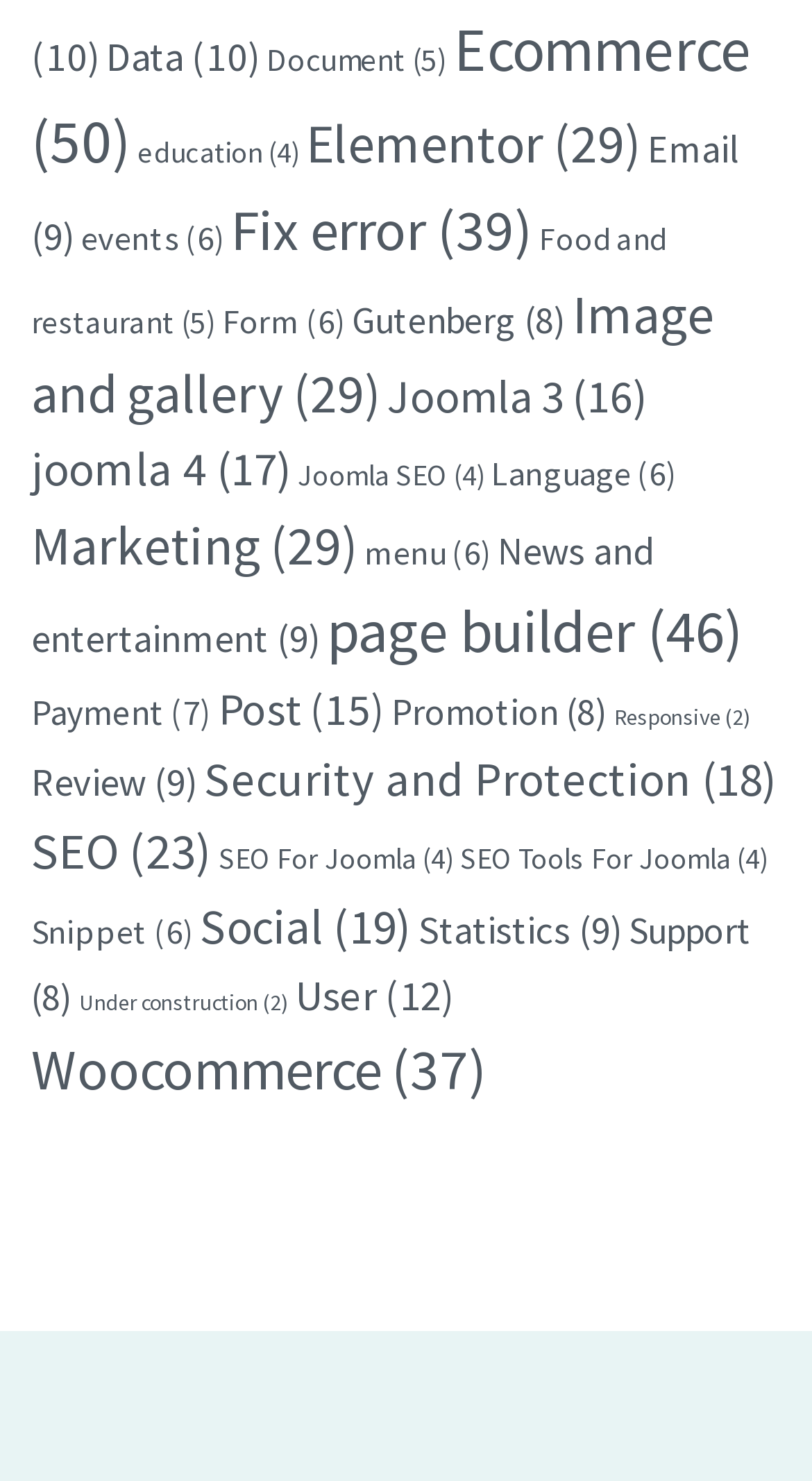Please identify the bounding box coordinates of the element I need to click to follow this instruction: "Explore Elementor".

[0.377, 0.075, 0.79, 0.12]